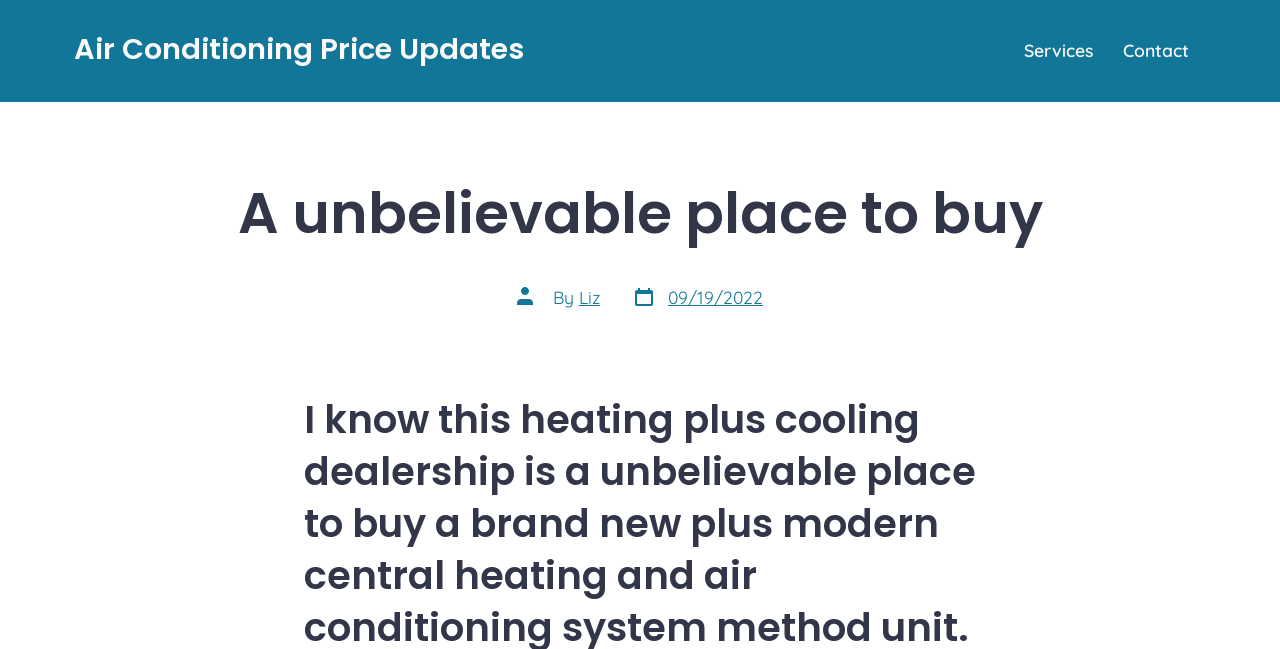Answer the question with a brief word or phrase:
When was the current article posted?

09/19/2022